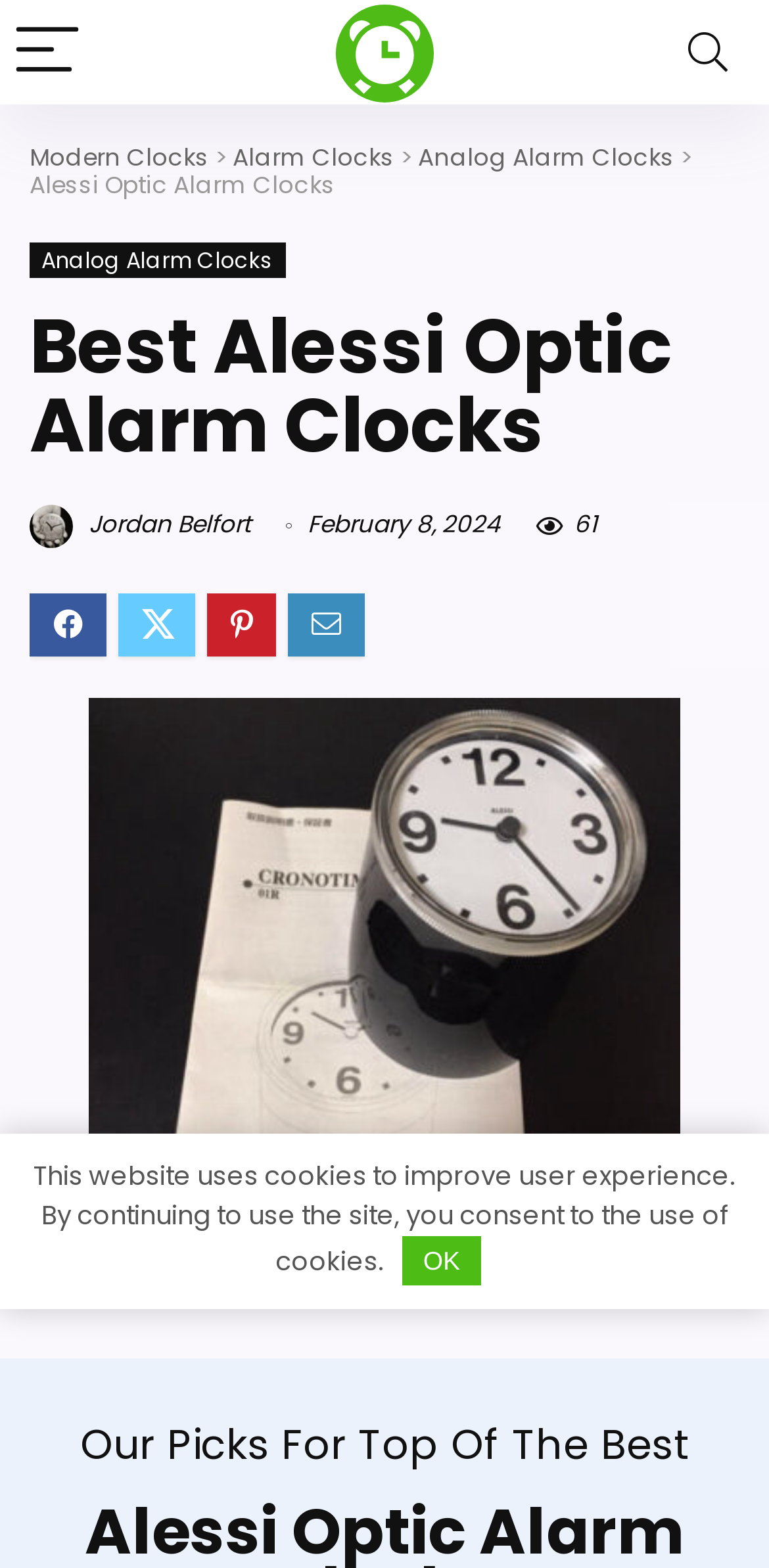Locate the bounding box coordinates of the element's region that should be clicked to carry out the following instruction: "View the Jordan Belfort article". The coordinates need to be four float numbers between 0 and 1, i.e., [left, top, right, bottom].

[0.038, 0.323, 0.326, 0.345]